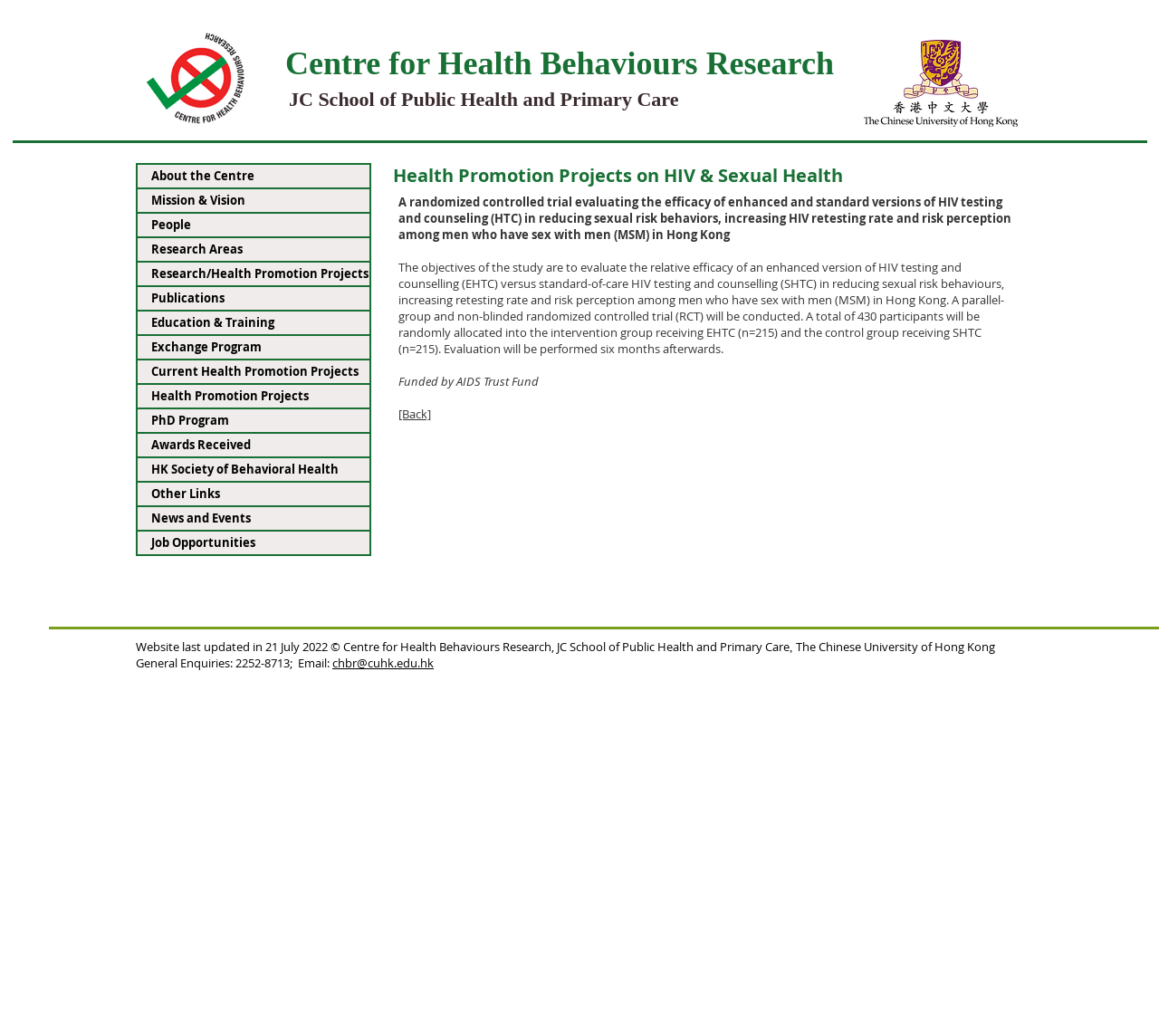Provide a short, one-word or phrase answer to the question below:
Who funds the health promotion project?

AIDS Trust Fund